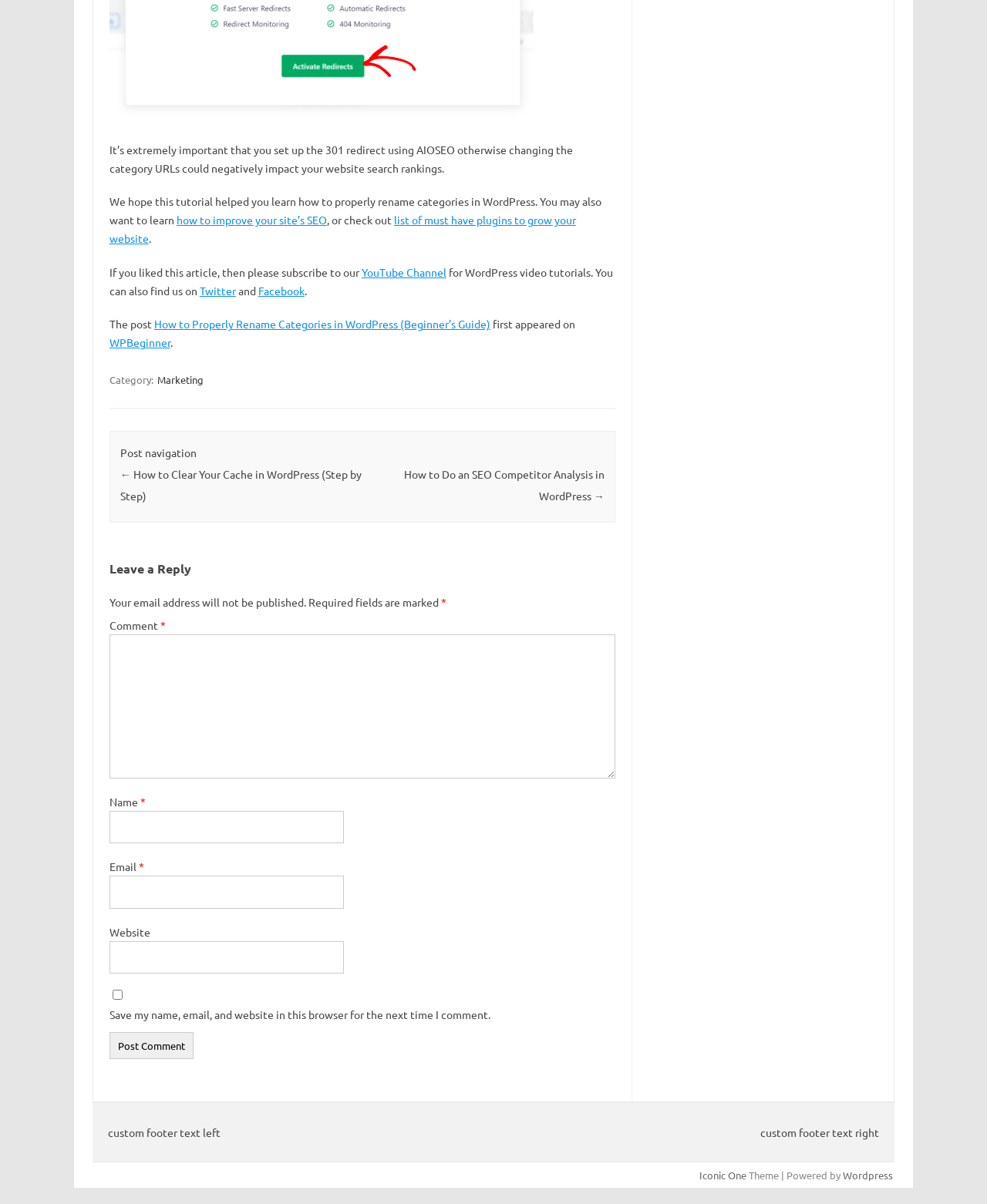How can I learn more about SEO?
Use the information from the image to give a detailed answer to the question.

In the main content section, there is a link that says 'how to improve your site’s SEO', which can be clicked to learn more about SEO.